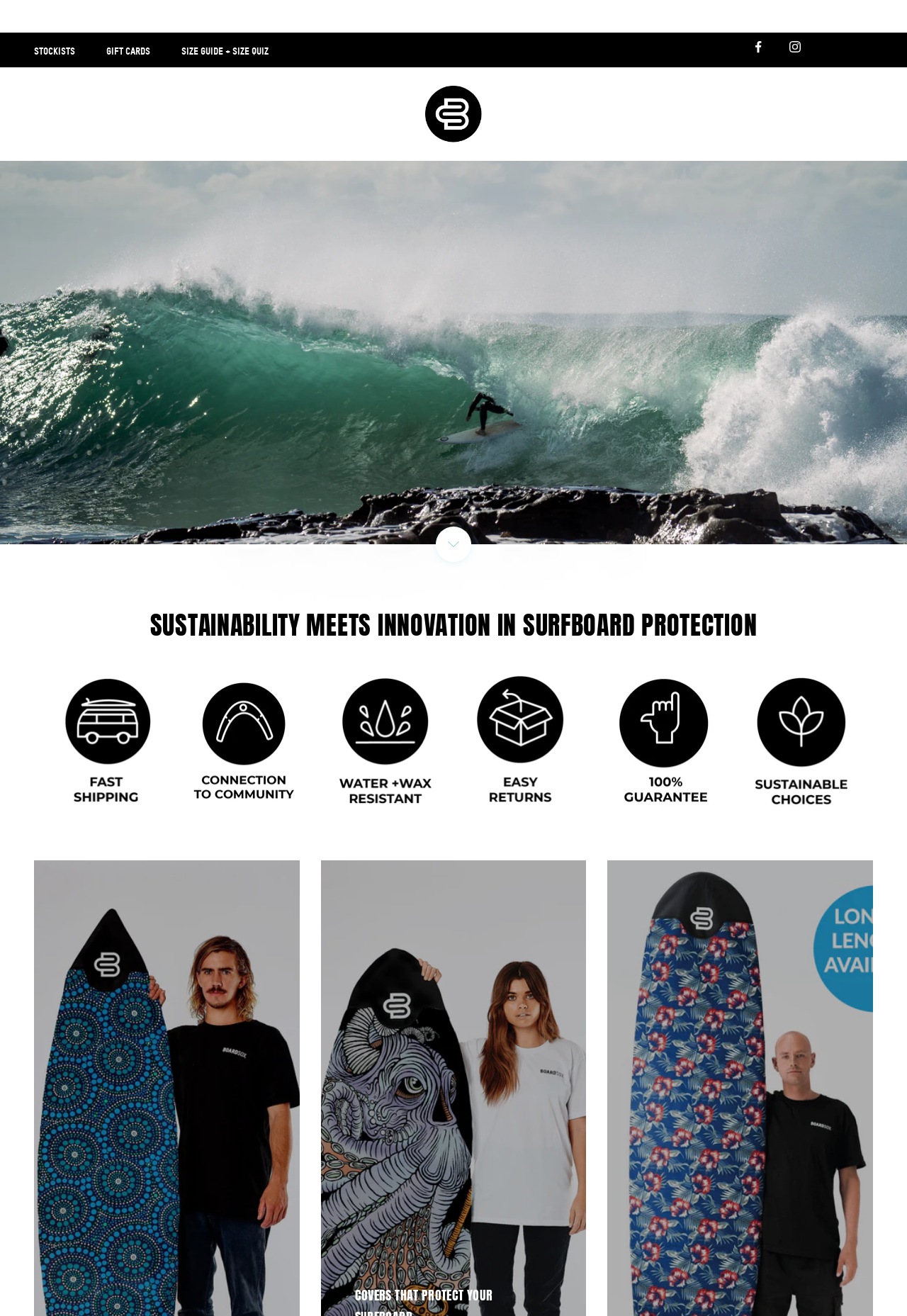Find and specify the bounding box coordinates that correspond to the clickable region for the instruction: "Click on STOCKISTS".

[0.038, 0.034, 0.083, 0.043]